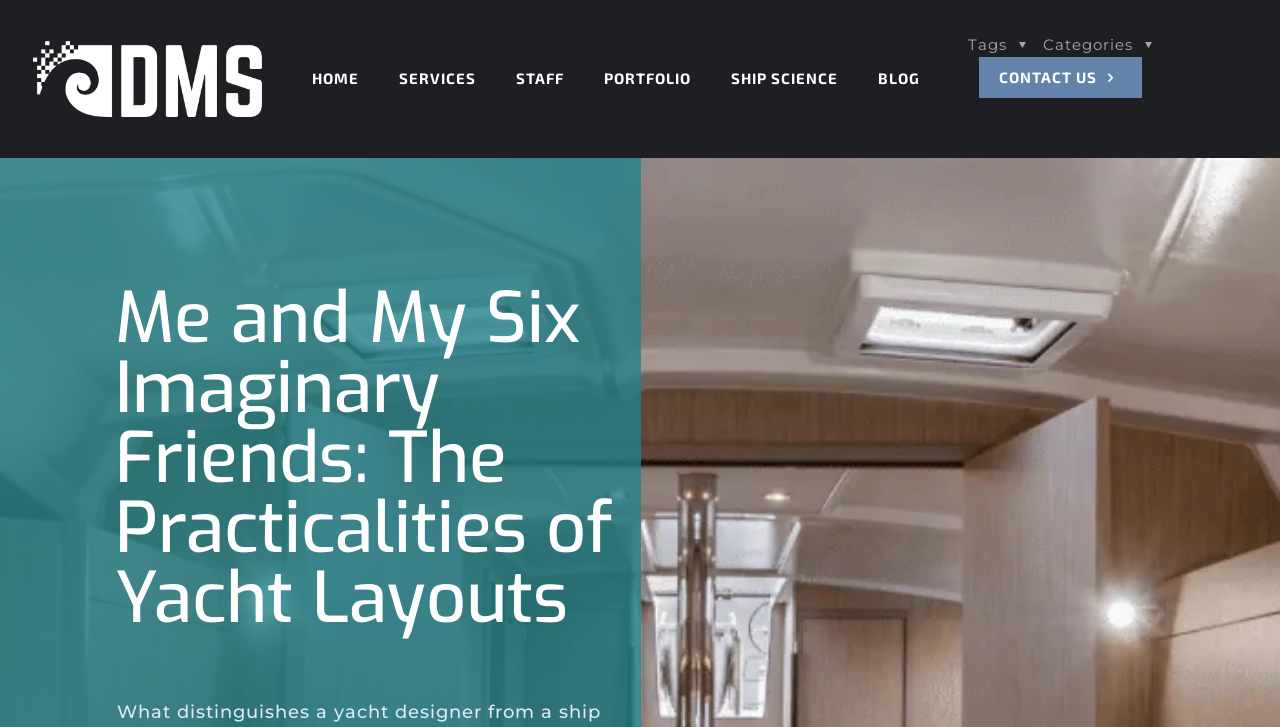Detail the various sections and features present on the webpage.

The webpage appears to be a blog post or article about yacht layouts, specifically discussing the practical considerations often overlooked in blue water cruisers. At the top left of the page, there is a white logo image, which is also a link. To the right of the logo, there is a navigation menu with links to various sections of the website, including HOME, SERVICES, STAFF, PORTFOLIO, SHIP SCIENCE, and BLOG. 

Below the navigation menu, there is a heading that displays the title of the article, "Me and My Six Imaginary Friends: The Practicalities of Yacht Layouts". This heading takes up a significant portion of the page, spanning from the left to almost the right edge.

On the top right side of the page, there is a link to "CONTACT US" with an envelope icon. Below this link, there are two static text elements, one labeled "Categories" and the other labeled "Tags", which are likely related to the blog post's categorization and tagging system.